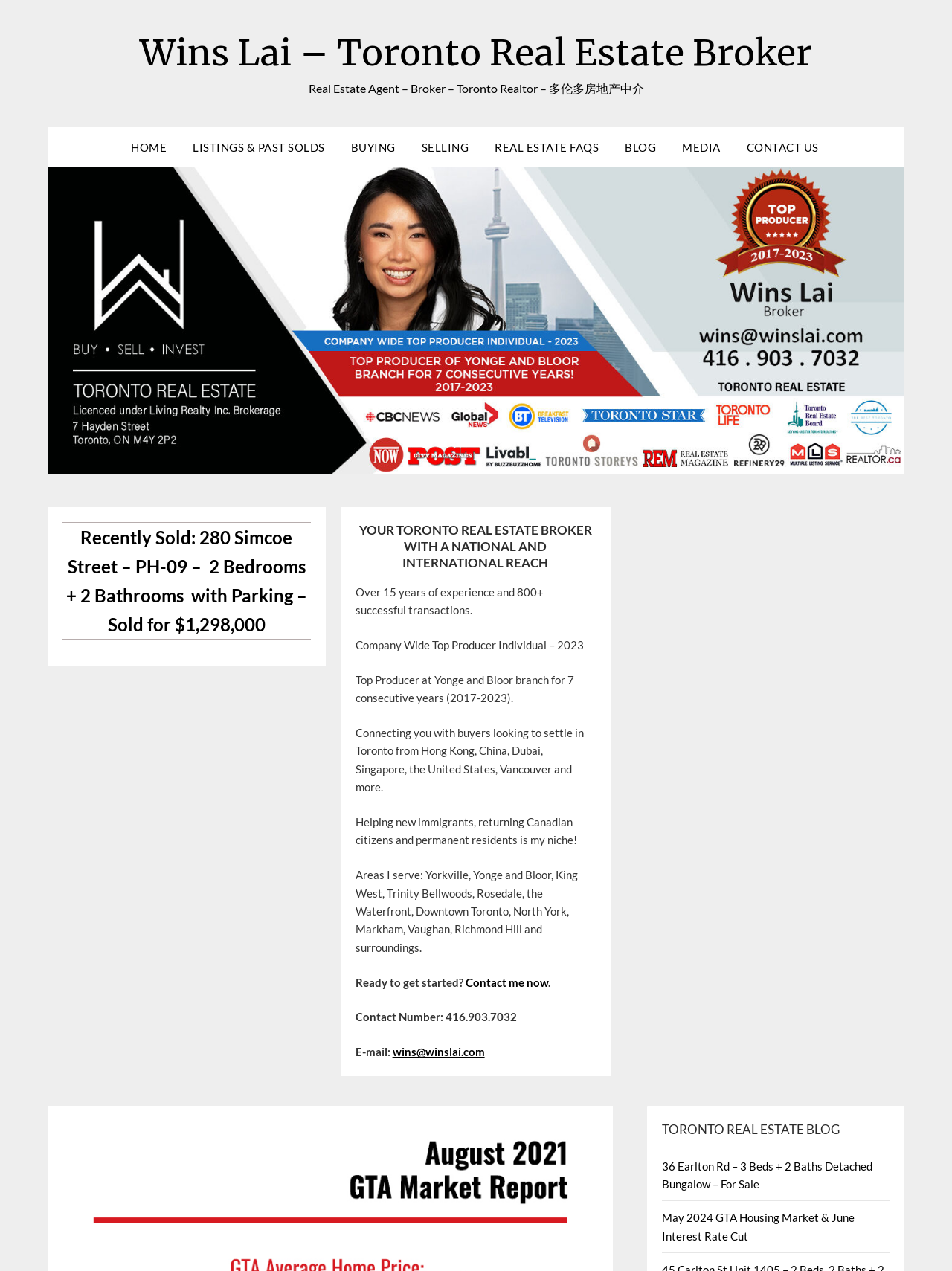From the image, can you give a detailed response to the question below:
What is the email address of Wins Lai?

The link 'wins@winslai.com' provides the email address of Wins Lai, which is mentioned in the static text 'E-mail:'.